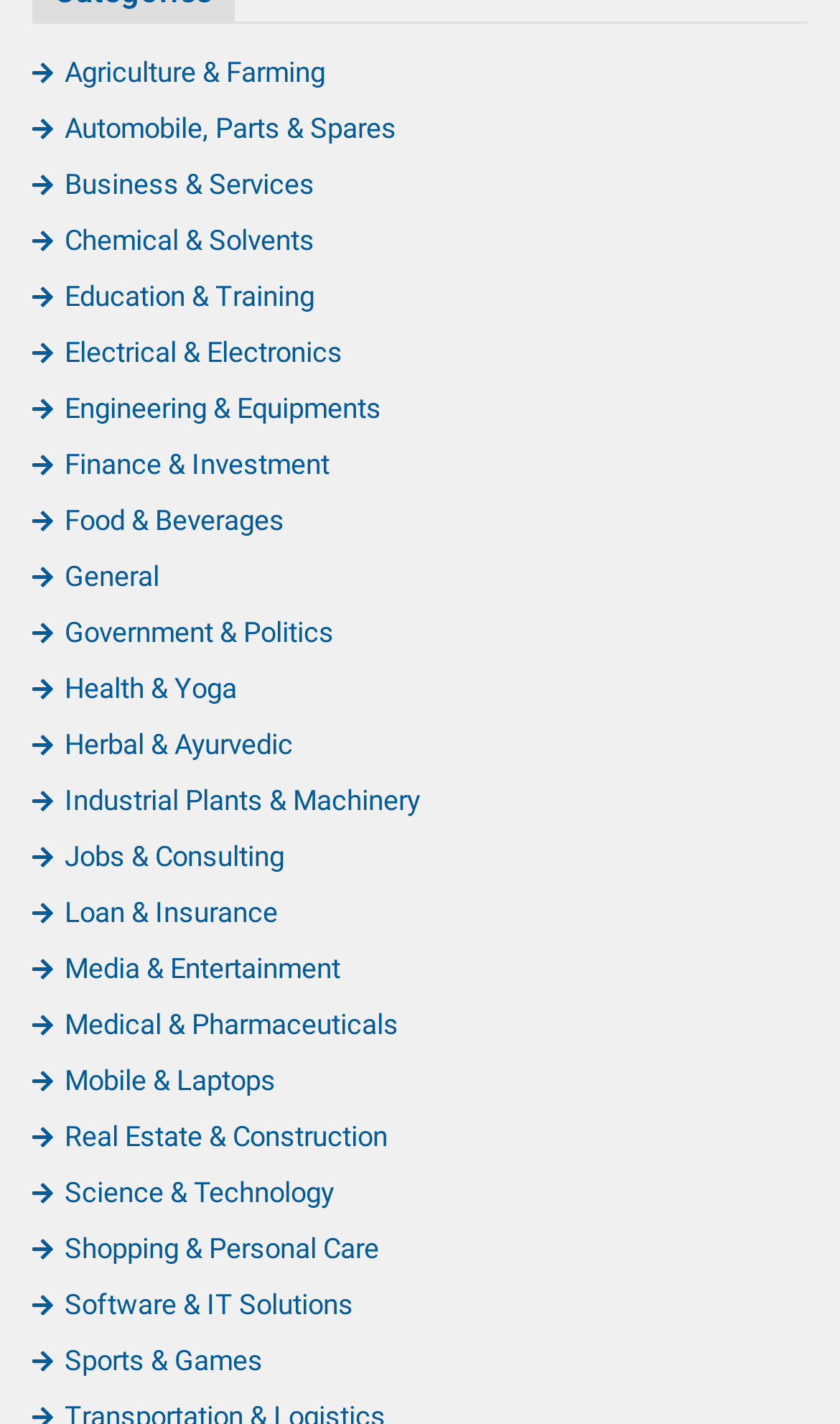Based on the image, please elaborate on the answer to the following question:
What categories are available on this webpage?

Upon examining the webpage, I noticed a list of links with various industry categories, such as Agriculture & Farming, Automobile, Parts & Spares, Business & Services, and many more. These categories are likely used for classification or filtering purposes.